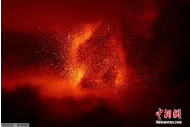What is happening in the background of the image?
Refer to the image and provide a detailed answer to the question.

The caption describes the backdrop of the image as swirling ash and smoke, which contrasts with the vibrant colors of the lava.